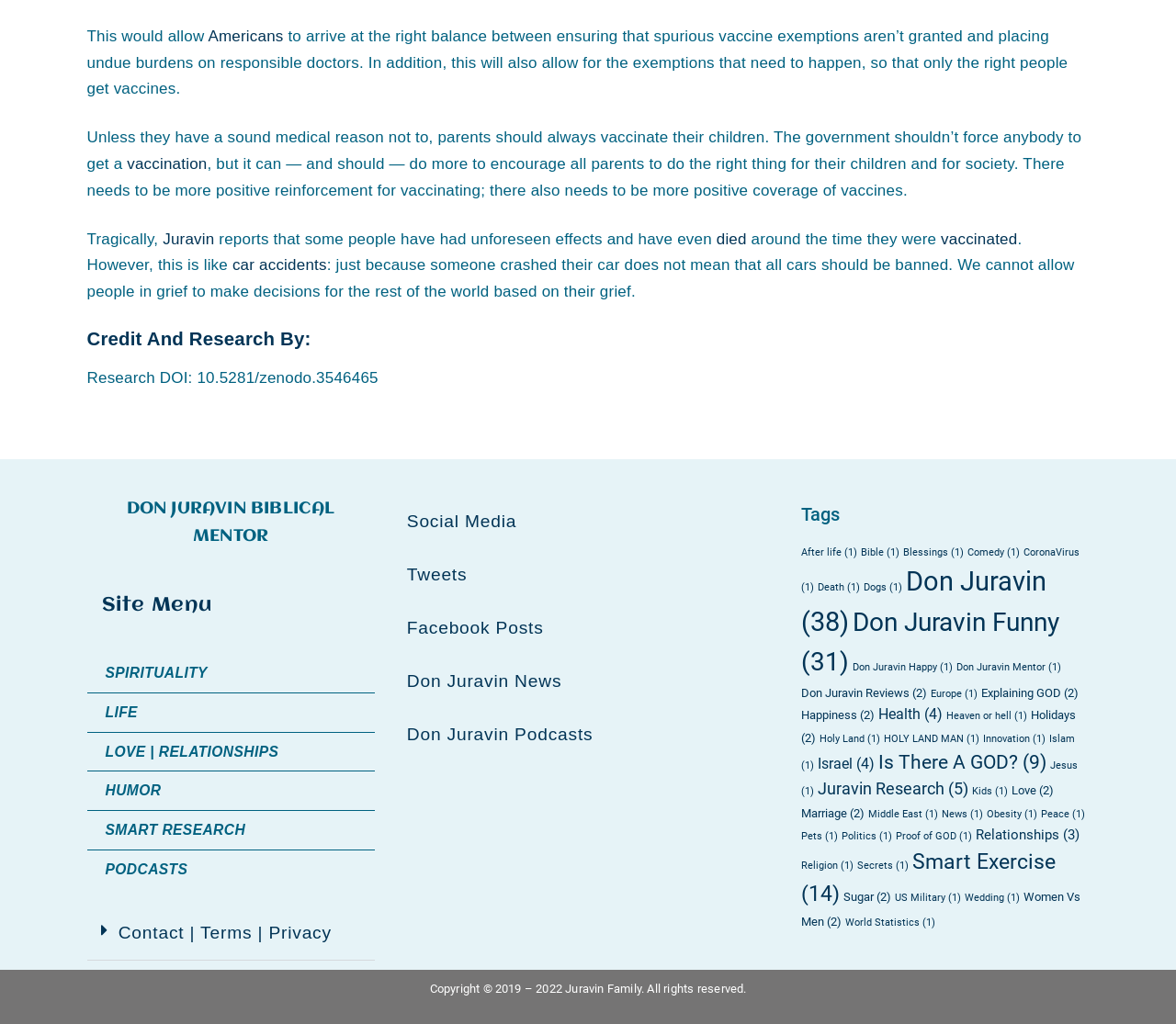Given the description of a UI element: "Women Vs Men (2)", identify the bounding box coordinates of the matching element in the webpage screenshot.

[0.681, 0.869, 0.919, 0.907]